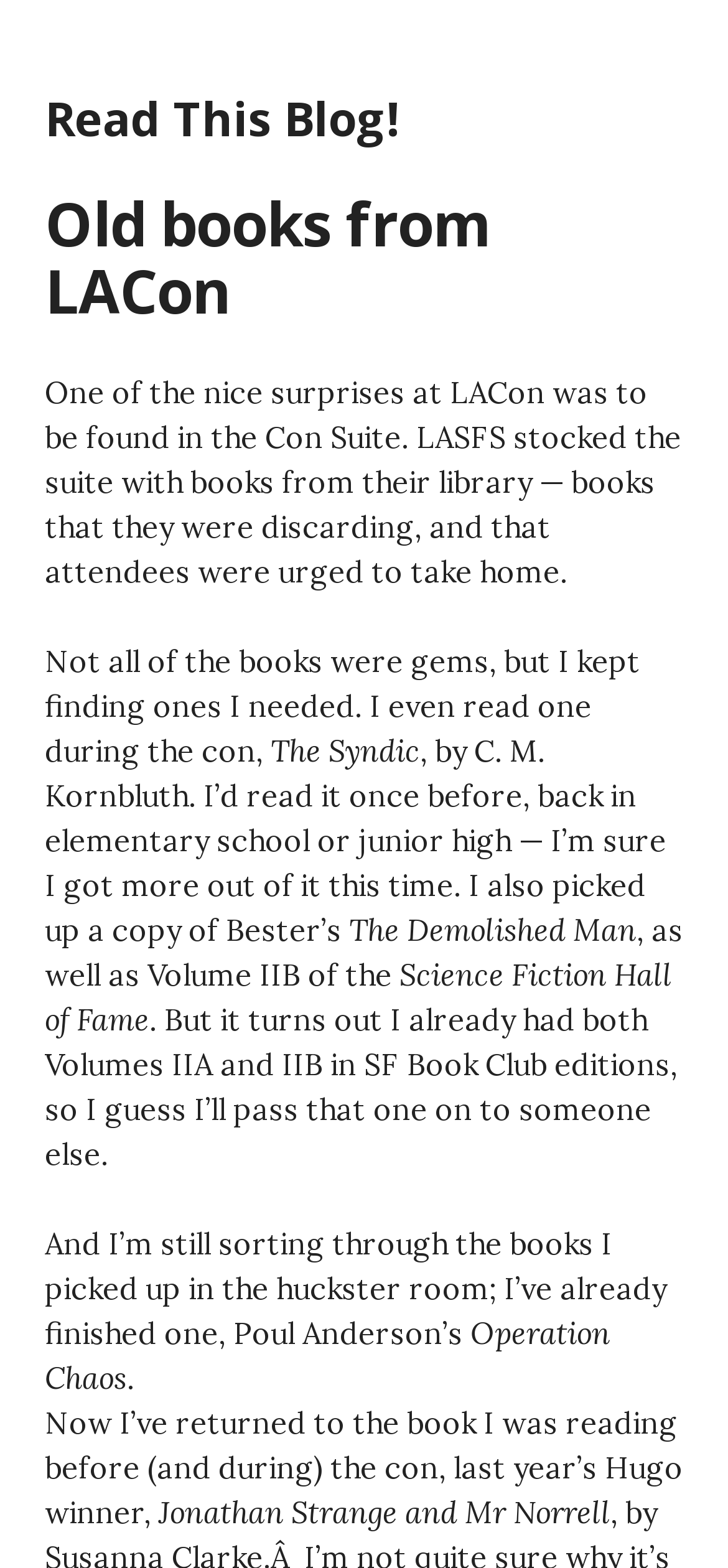Please identify the primary heading on the webpage and return its text.

Old books from LACon